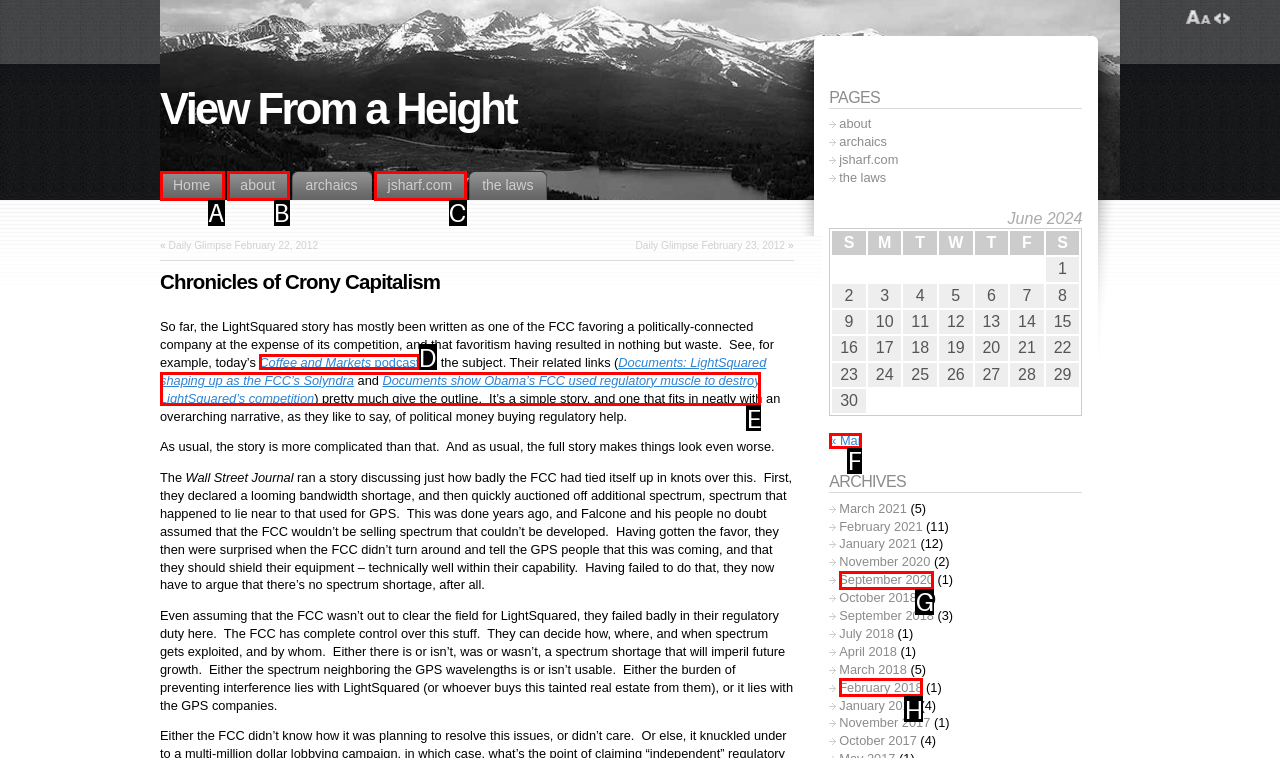Identify the letter of the UI element that corresponds to: Coffee and Markets podcast
Respond with the letter of the option directly.

D